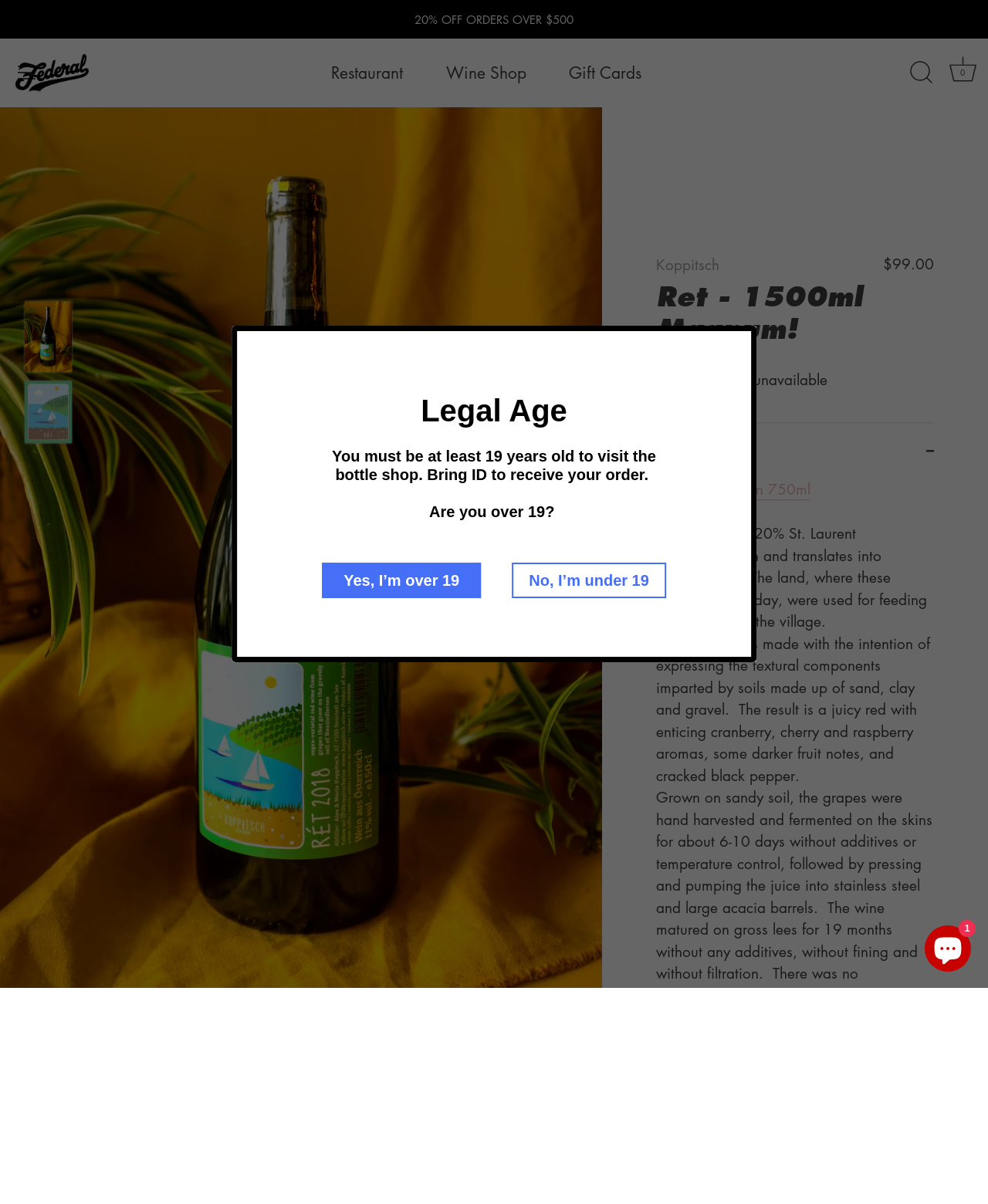Using the description: "Gift Cards", determine the UI element's bounding box coordinates. Ensure the coordinates are in the format of four float numbers between 0 and 1, i.e., [left, top, right, bottom].

[0.557, 0.045, 0.669, 0.076]